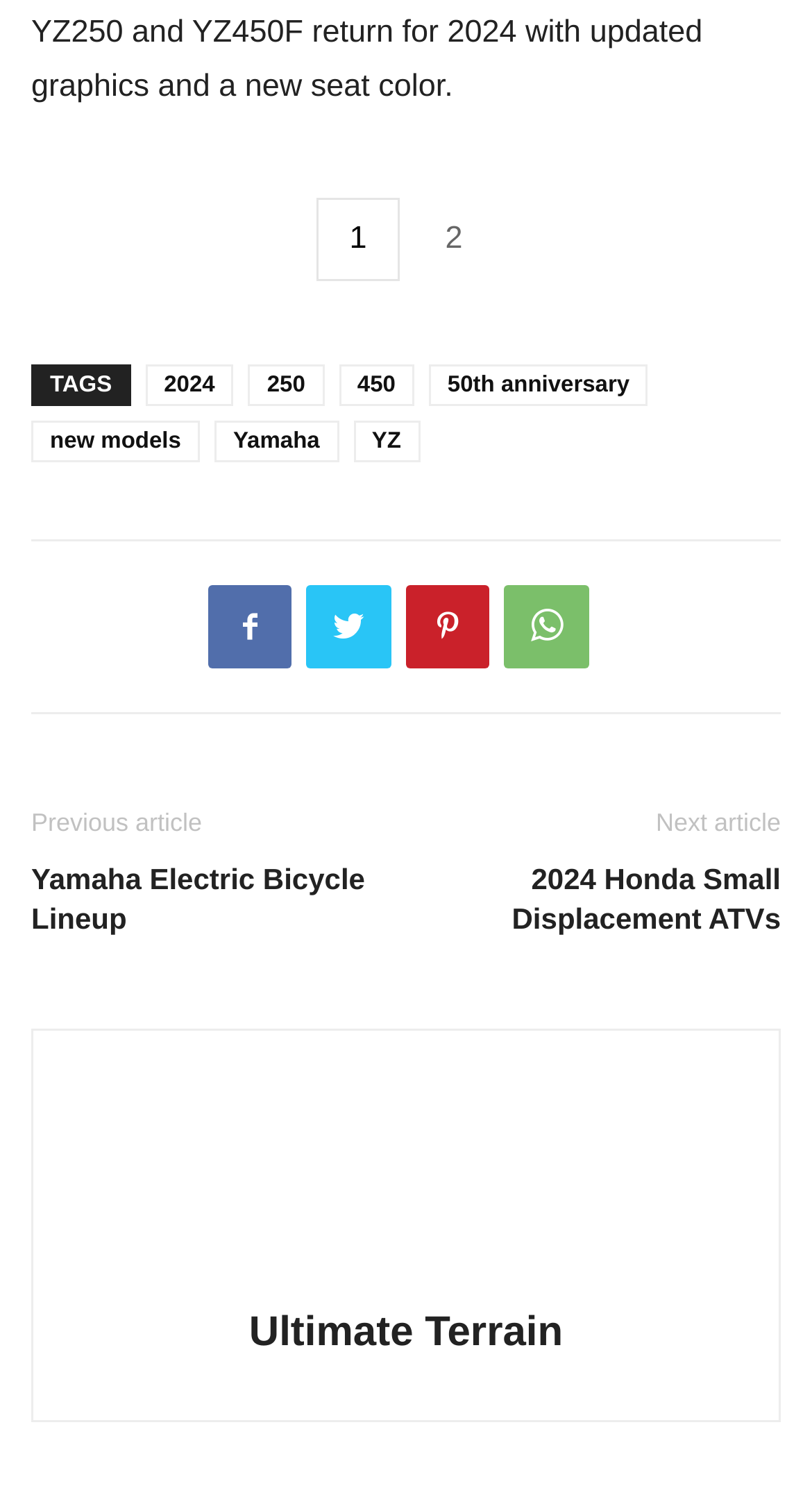Locate the bounding box coordinates of the clickable element to fulfill the following instruction: "View the author's photo". Provide the coordinates as four float numbers between 0 and 1 in the format [left, top, right, bottom].

[0.372, 0.837, 0.628, 0.86]